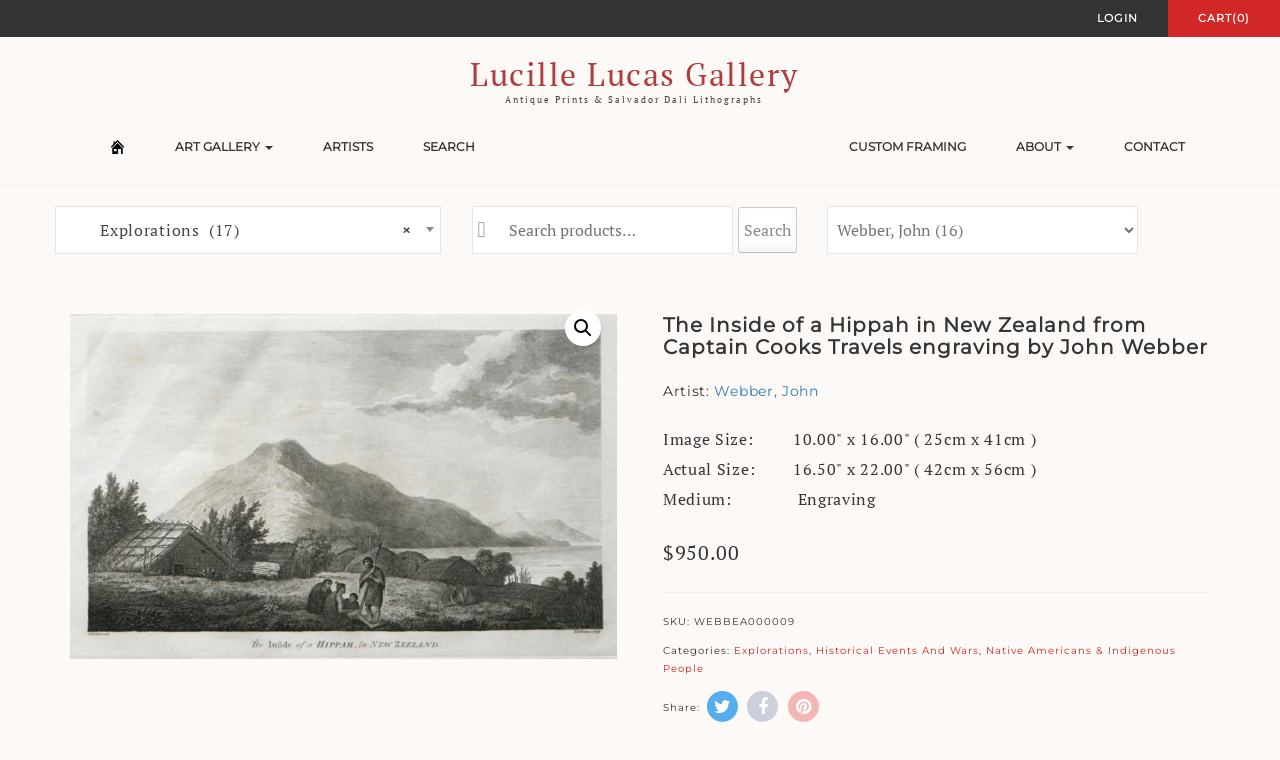Can you pinpoint the bounding box coordinates for the clickable element required for this instruction: "login to the website"? The coordinates should be four float numbers between 0 and 1, i.e., [left, top, right, bottom].

[0.834, 0.0, 0.912, 0.049]